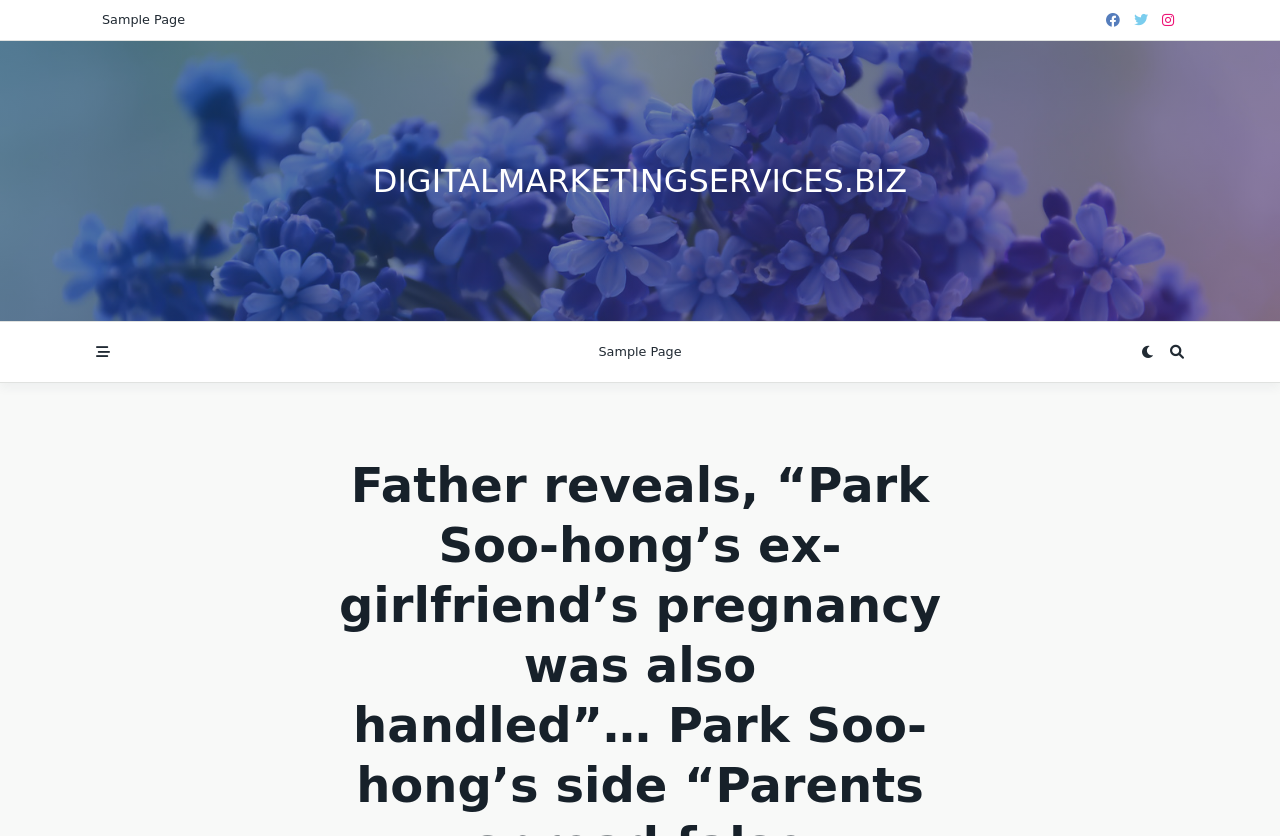Give a detailed account of the webpage's layout and content.

The webpage appears to be an article or news page, with a focus on a specific topic related to broadcaster Park Soo-hong's family. 

At the top left of the page, there is a link labeled "Sample Page". To the right of this link, there are three icons represented by Unicode characters: '\uf09a', '\uf099', and '\uf16d'. These icons are positioned closely together, suggesting they may be part of a navigation or menu system.

Below these icons, there is a prominent link with the text "DIGITALMARKETINGSERVICES.BIZ", which spans across the middle of the page. This link may be a logo or a header for the website.

On the left side of the page, there is a button with an icon represented by the Unicode character '\uf550'. This button is positioned near the middle of the page, vertically.

To the right of the "DIGITALMARKETINGSERVICES.BIZ" link, there is another link labeled "Sample Page", which is similar to the one at the top left. 

On the right side of the page, there are two more buttons with icons represented by the Unicode characters '\uf186' and '\uf002'. These buttons are positioned near the middle of the page, vertically, and are close to each other.

The main content of the page appears to be related to Park Soo-hong's family, with a focus on his parents and an incident involving his ex-girlfriend's pregnancy.